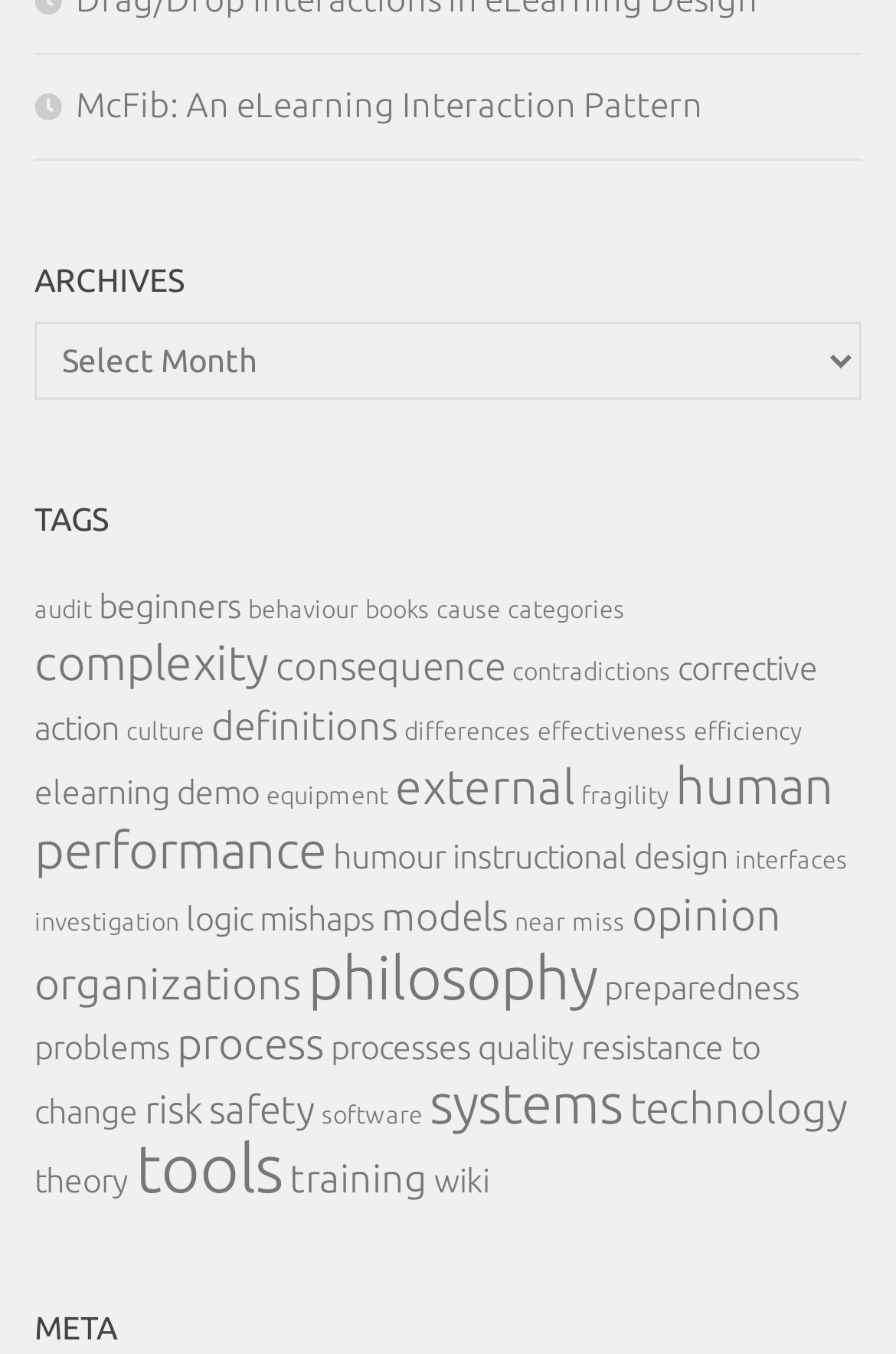Predict the bounding box of the UI element based on the description: "effectiveness". The coordinates should be four float numbers between 0 and 1, formatted as [left, top, right, bottom].

[0.6, 0.53, 0.767, 0.55]